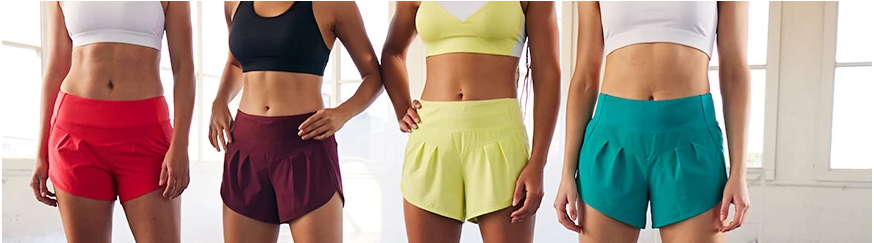Provide an in-depth description of the image you see.

The image showcases a vibrant selection of performance shorts designed specifically for female athletes, reflecting the core mission of Goal Five. Four models are prominently displayed, each wearing a different color of short: a striking red, a deep burgundy, a bright yellow, and a soothing teal. This diverse palette emphasizes both style and functionality, catering to the needs of women engaged in various sports and performance activities. 

The models wear coordinated sports bras, enhancing the appeal of the apparel line while highlighting the comfortable fit and modern design. The backdrop features a well-lit space, likely indicating a gym or workout area, reinforcing the brand's commitment to empowering female athletes through high-quality performance apparel. This image embodies Goal Five’s dedication to inspiring and celebrating women in sports, making it a perfect representation of the brand’s ethos and product offerings.